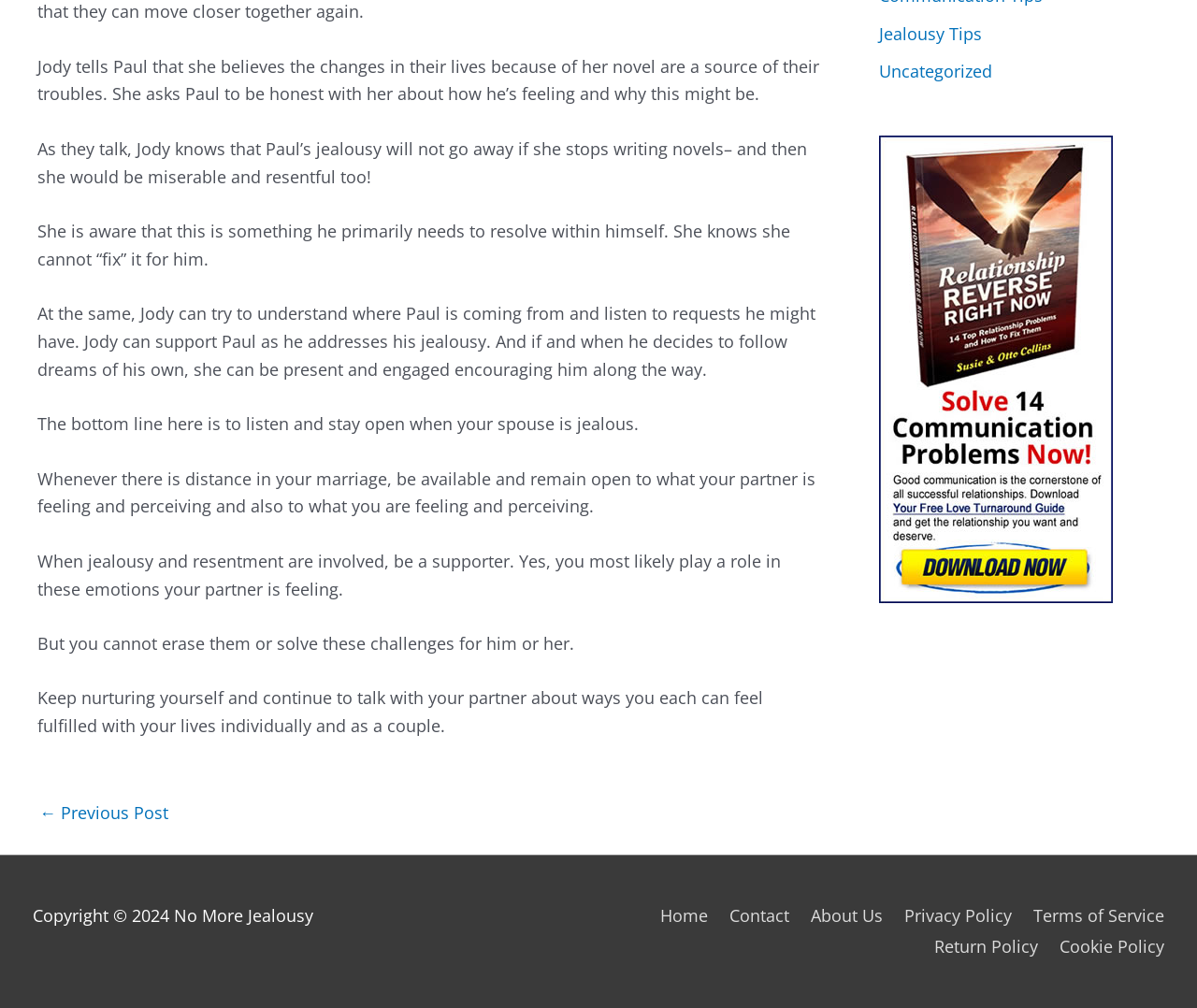Please identify the bounding box coordinates of the area that needs to be clicked to follow this instruction: "Click on the 'Home' link".

[0.538, 0.897, 0.591, 0.919]